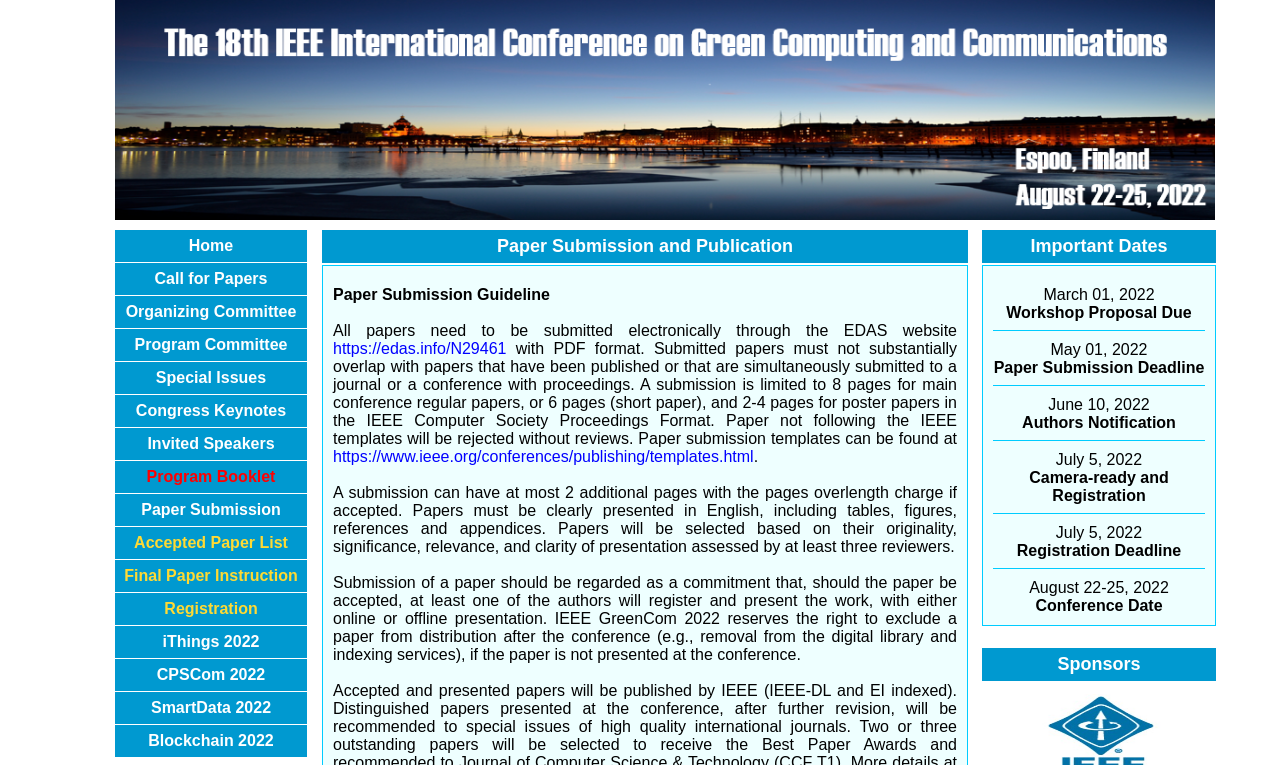Find and specify the bounding box coordinates that correspond to the clickable region for the instruction: "Click the 'https://edas.info/N29461' link to submit a paper".

[0.26, 0.444, 0.396, 0.467]